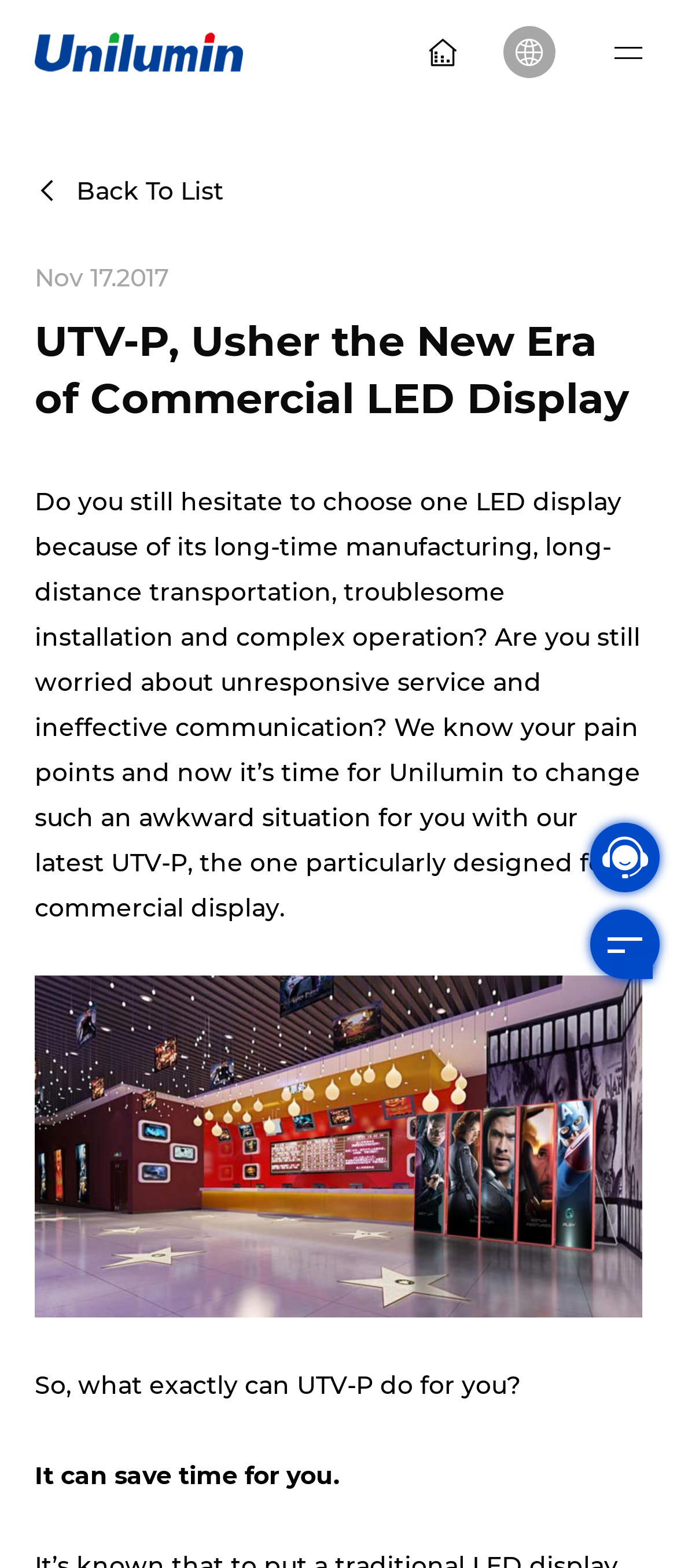For the given element description back to list, determine the bounding box coordinates of the UI element. The coordinates should follow the format (top-left x, top-left y, bottom-right x, bottom-right y) and be within the range of 0 to 1.

[0.051, 0.111, 0.331, 0.133]